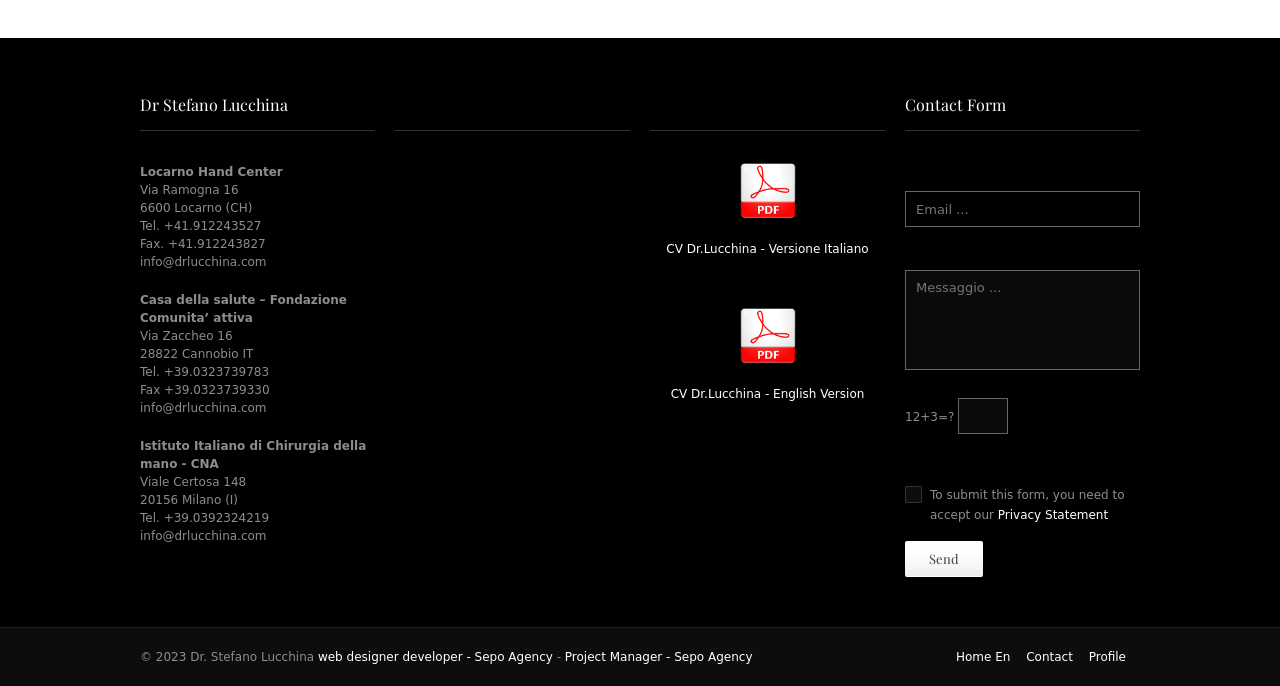Given the webpage screenshot and the description, determine the bounding box coordinates (top-left x, top-left y, bottom-right x, bottom-right y) that define the location of the UI element matching this description: Readings & Analysis

None